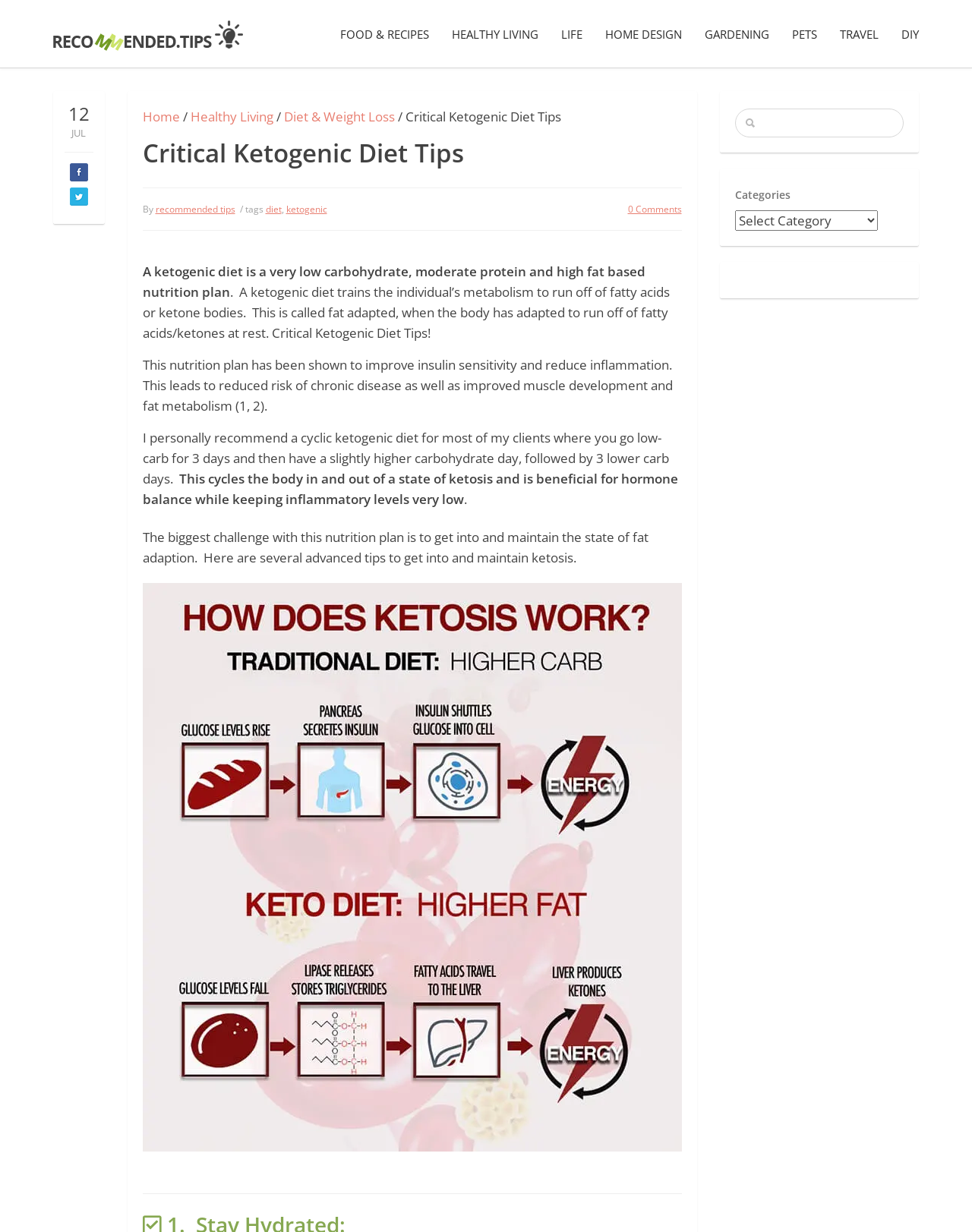Determine the bounding box for the described UI element: "Contact".

None